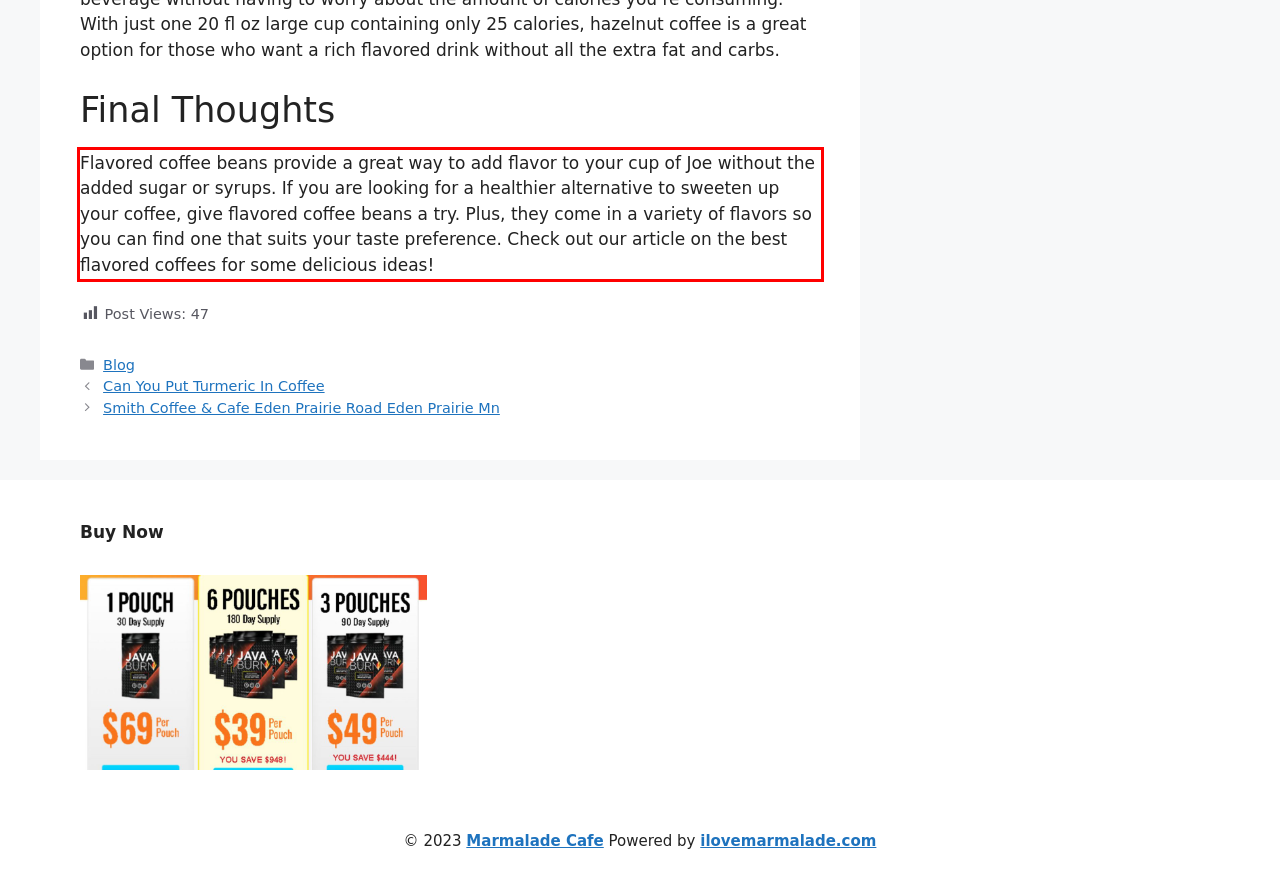Using the webpage screenshot, recognize and capture the text within the red bounding box.

Flavored coffee beans provide a great way to add flavor to your cup of Joe without the added sugar or syrups. If you are looking for a healthier alternative to sweeten up your coffee, give flavored coffee beans a try. Plus, they come in a variety of flavors so you can find one that suits your taste preference. Check out our article on the best flavored coffees for some delicious ideas!